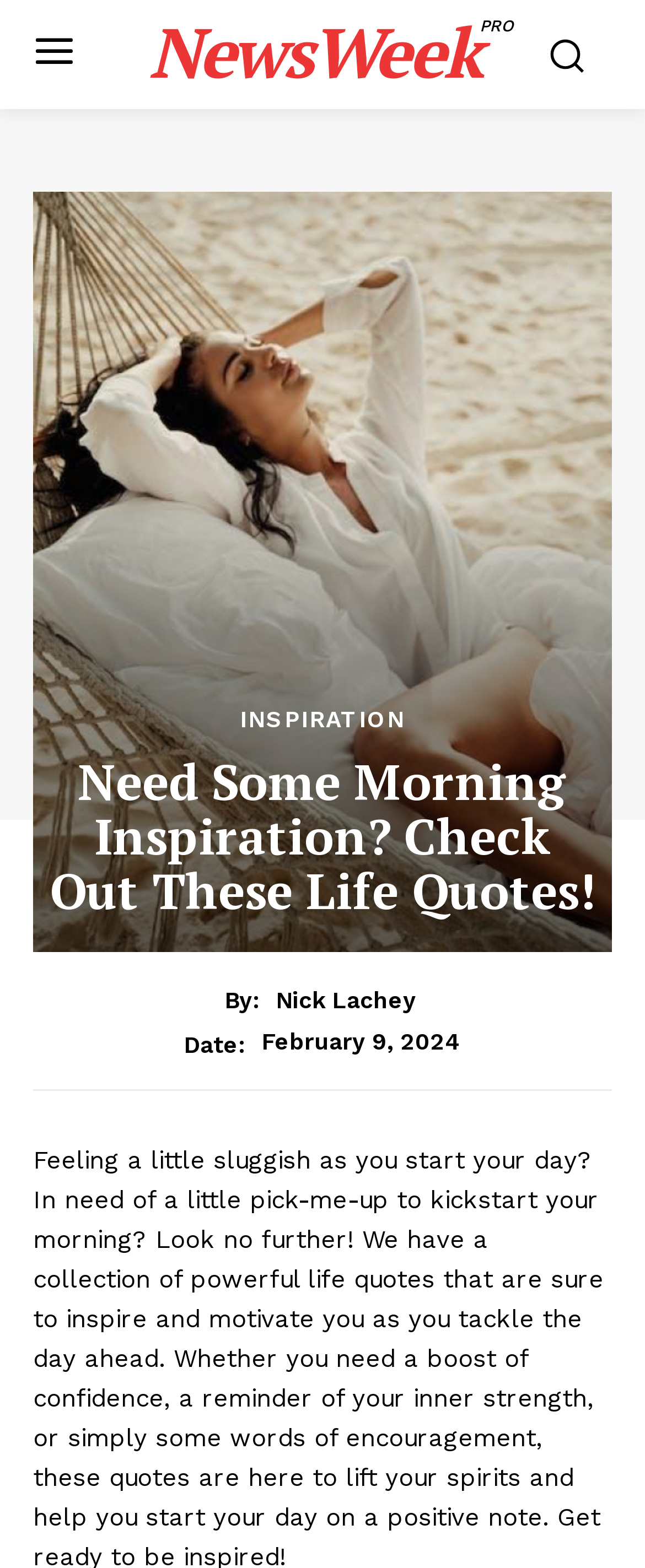How many links are there in the company section?
Please look at the screenshot and answer using one word or phrase.

4